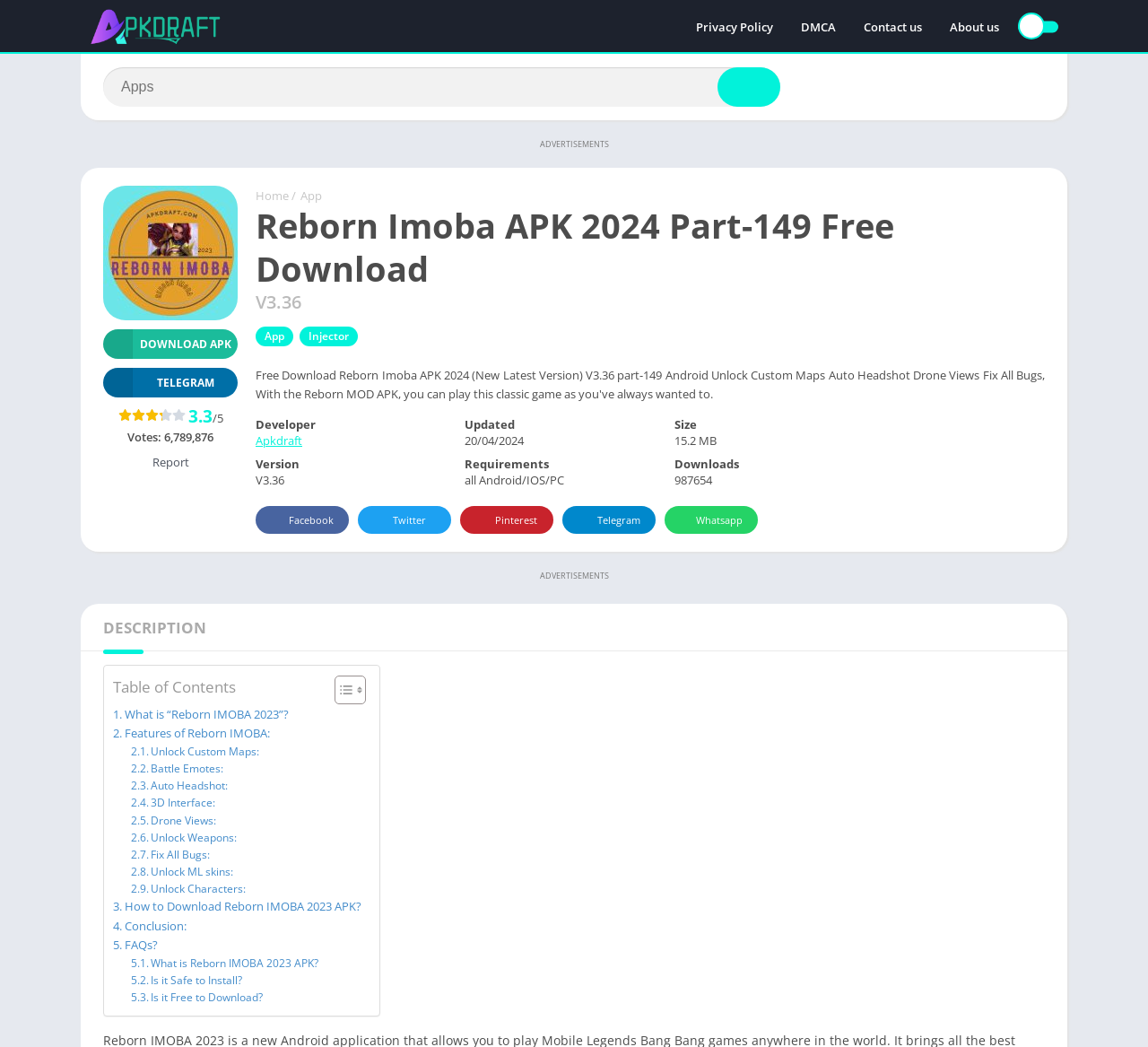Could you specify the bounding box coordinates for the clickable section to complete the following instruction: "Toggle the table of content"?

[0.279, 0.644, 0.315, 0.673]